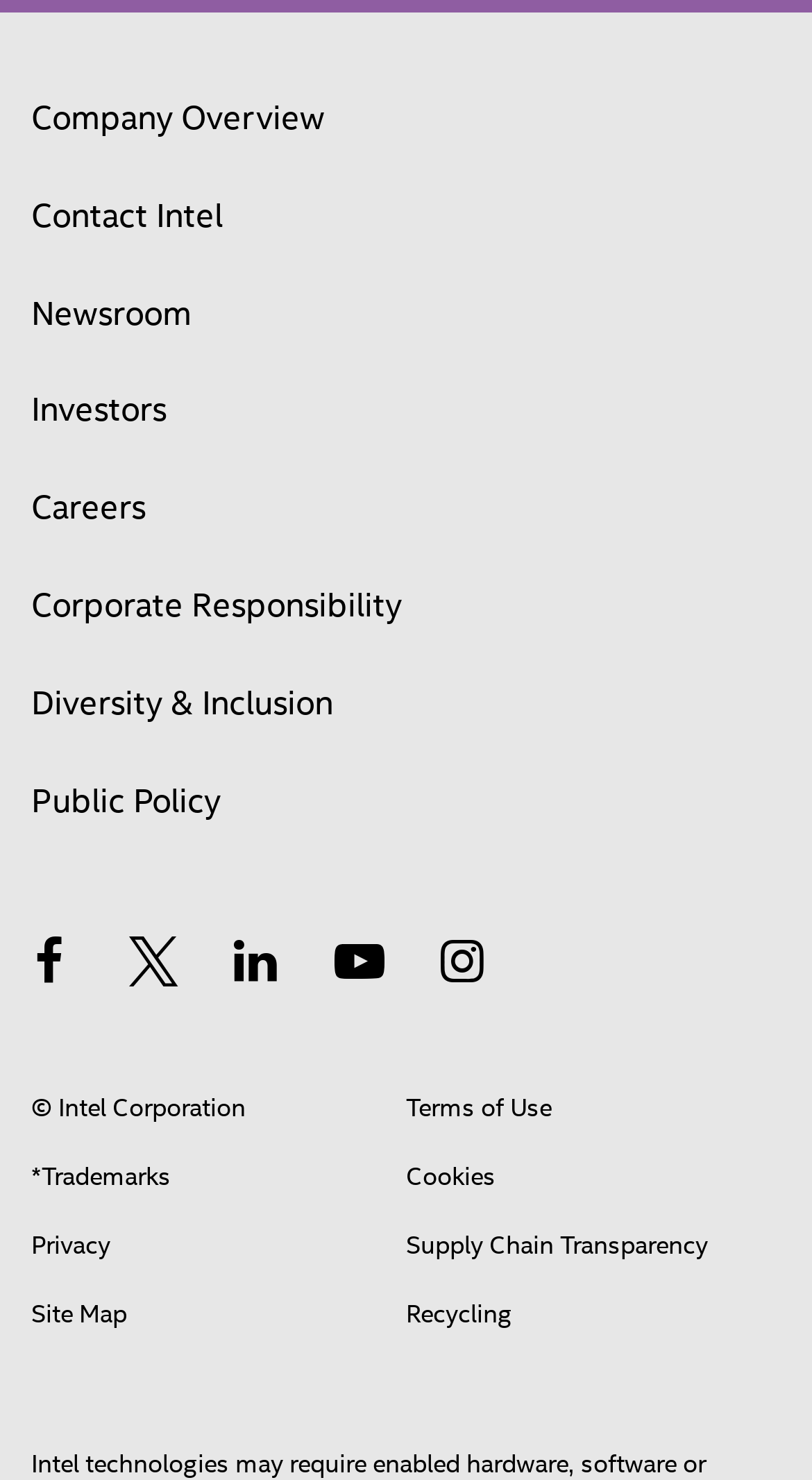Highlight the bounding box of the UI element that corresponds to this description: "Contact Intel".

[0.038, 0.121, 0.274, 0.171]